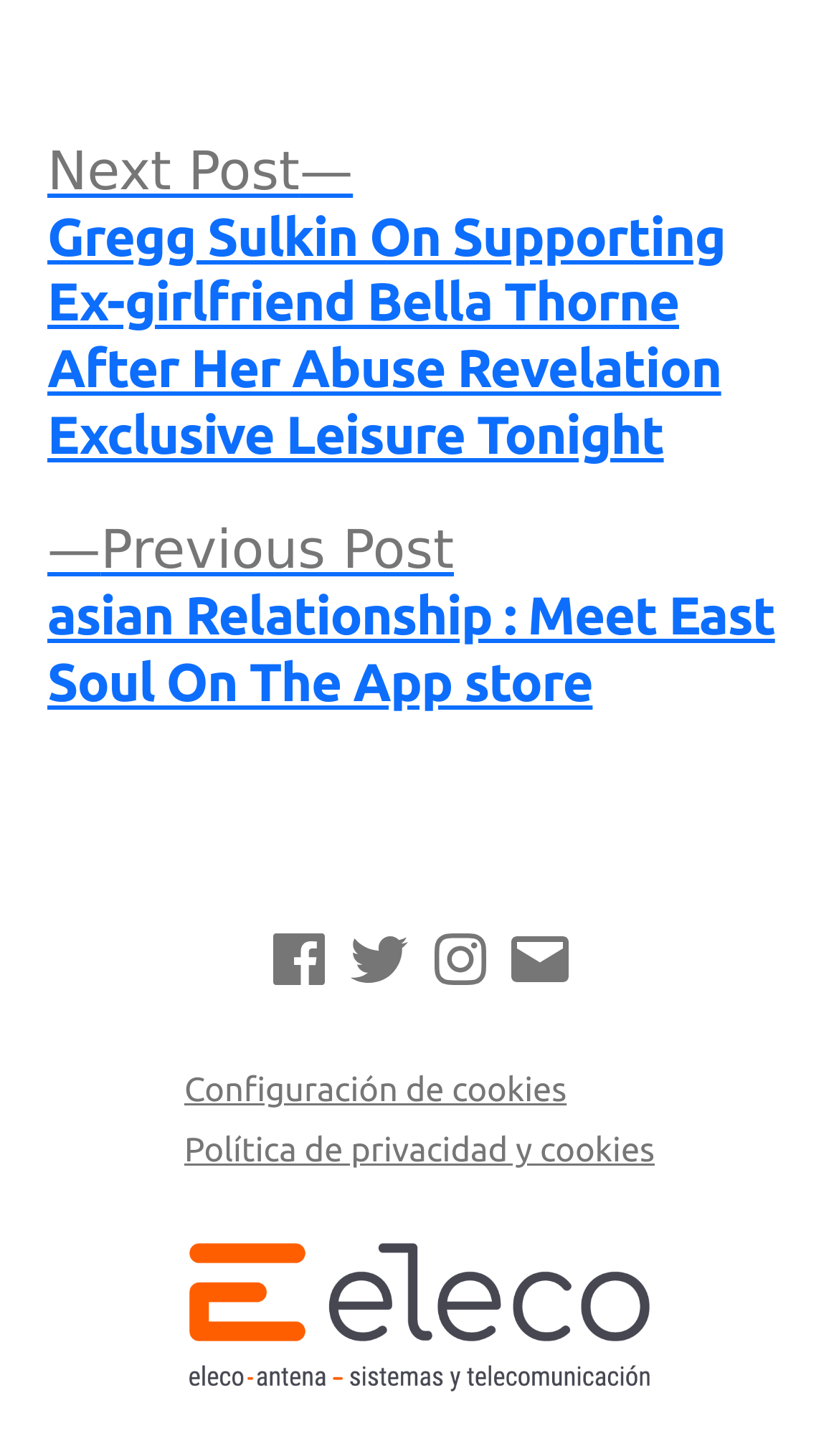How many links are there in the navigation section?
Using the image as a reference, answer the question with a short word or phrase.

3